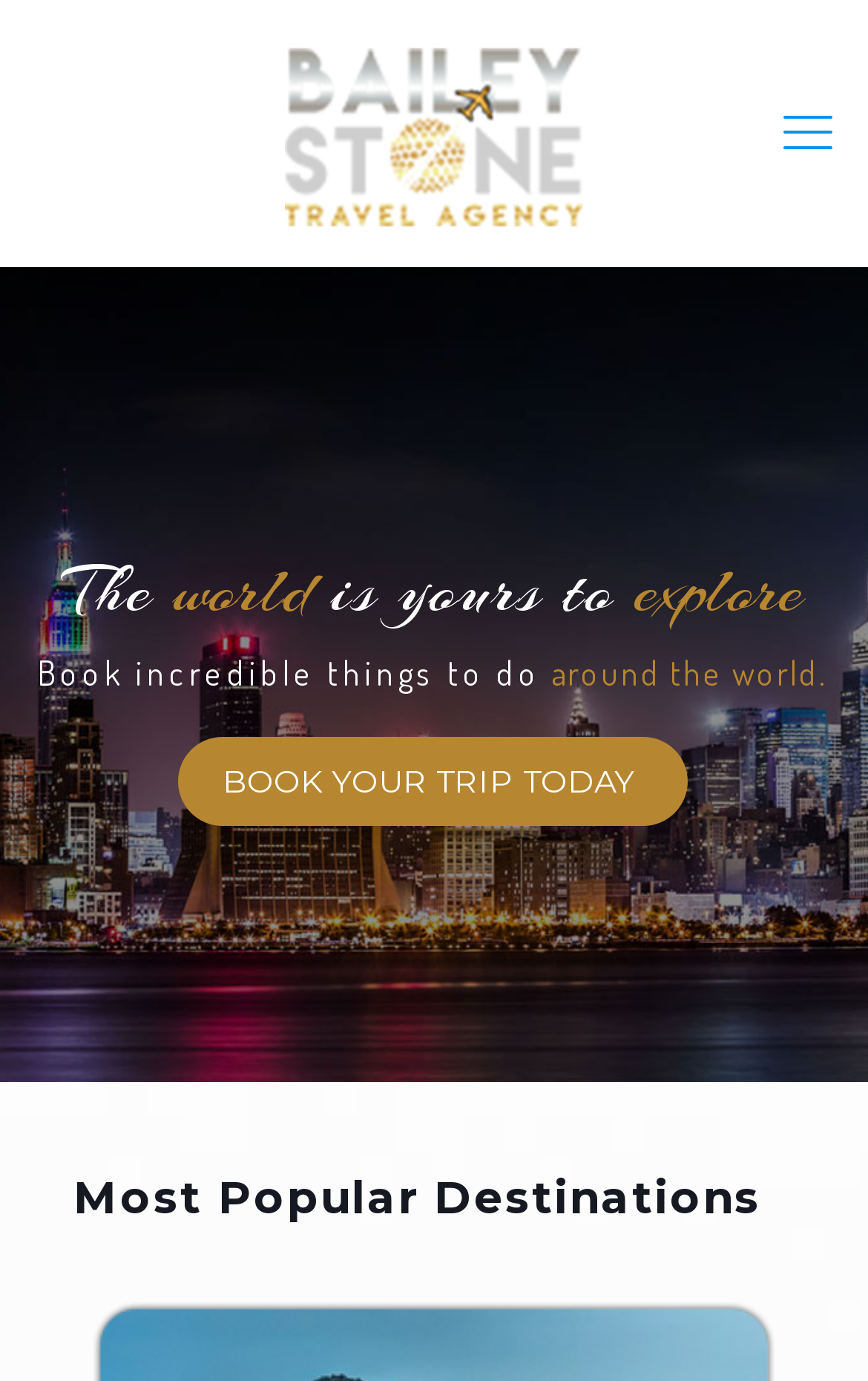Examine the image carefully and respond to the question with a detailed answer: 
What is the name of the travel agency?

The name of the travel agency can be found in the top-left corner of the webpage, where it is written as a link and accompanied by an image with the same name.